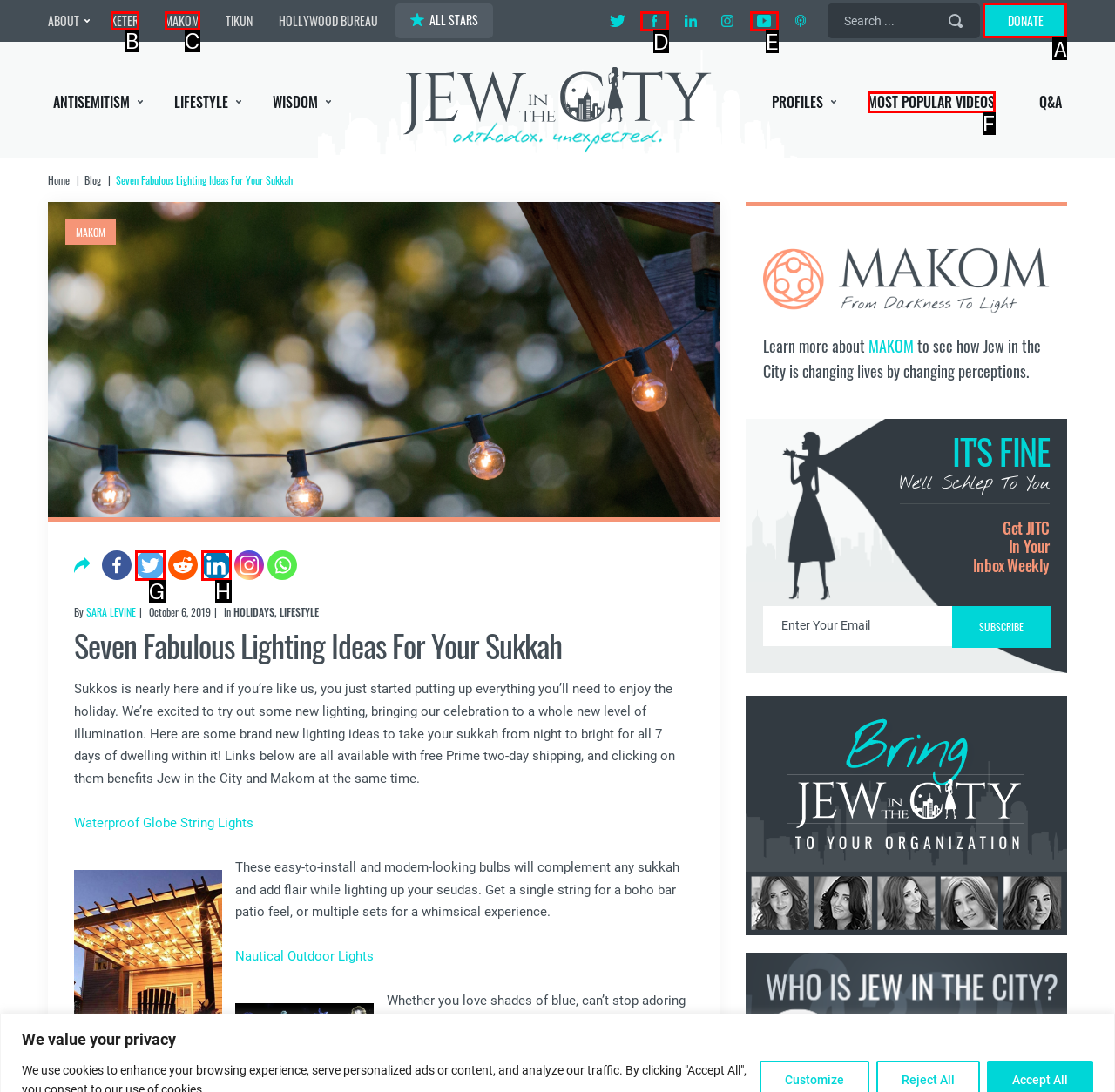Out of the given choices, which letter corresponds to the UI element required to Click on the 'DONATE' button? Answer with the letter.

A